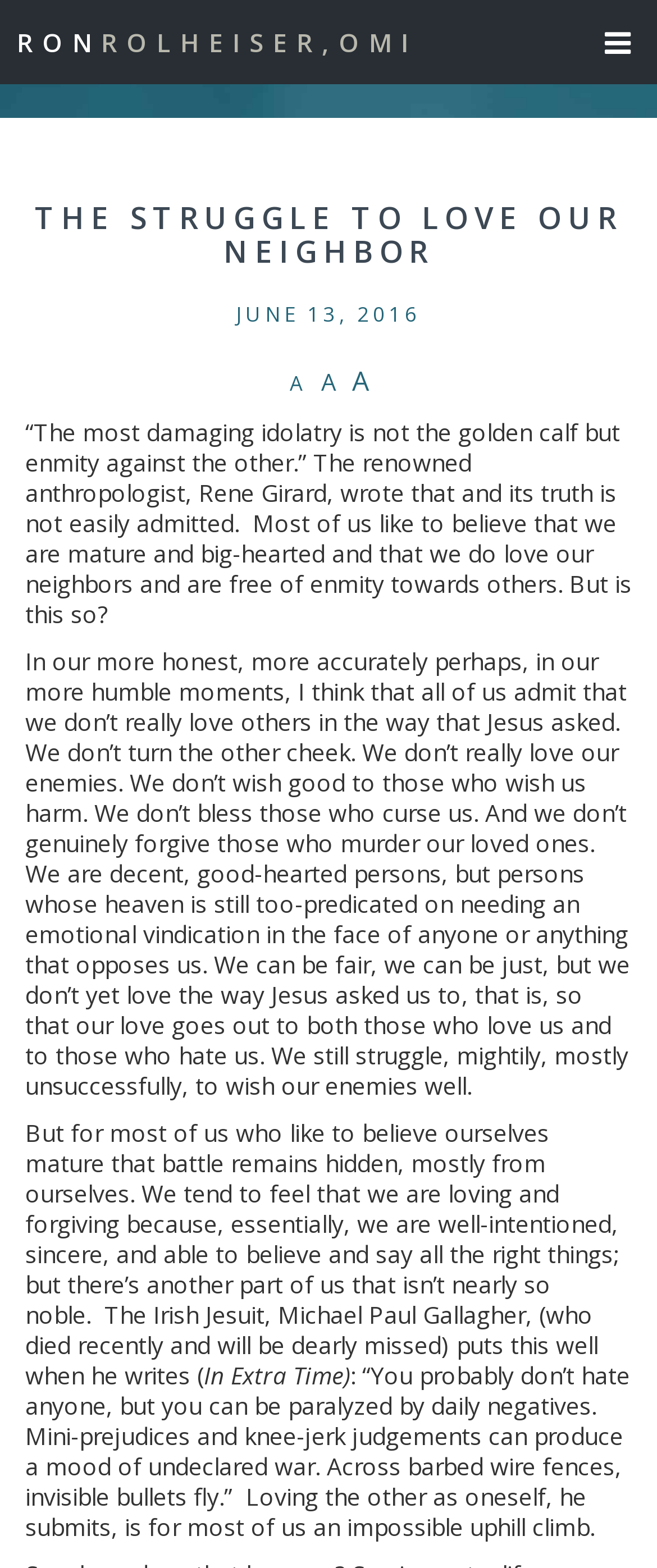Locate the headline of the webpage and generate its content.

THE STRUGGLE TO LOVE OUR NEIGHBOR